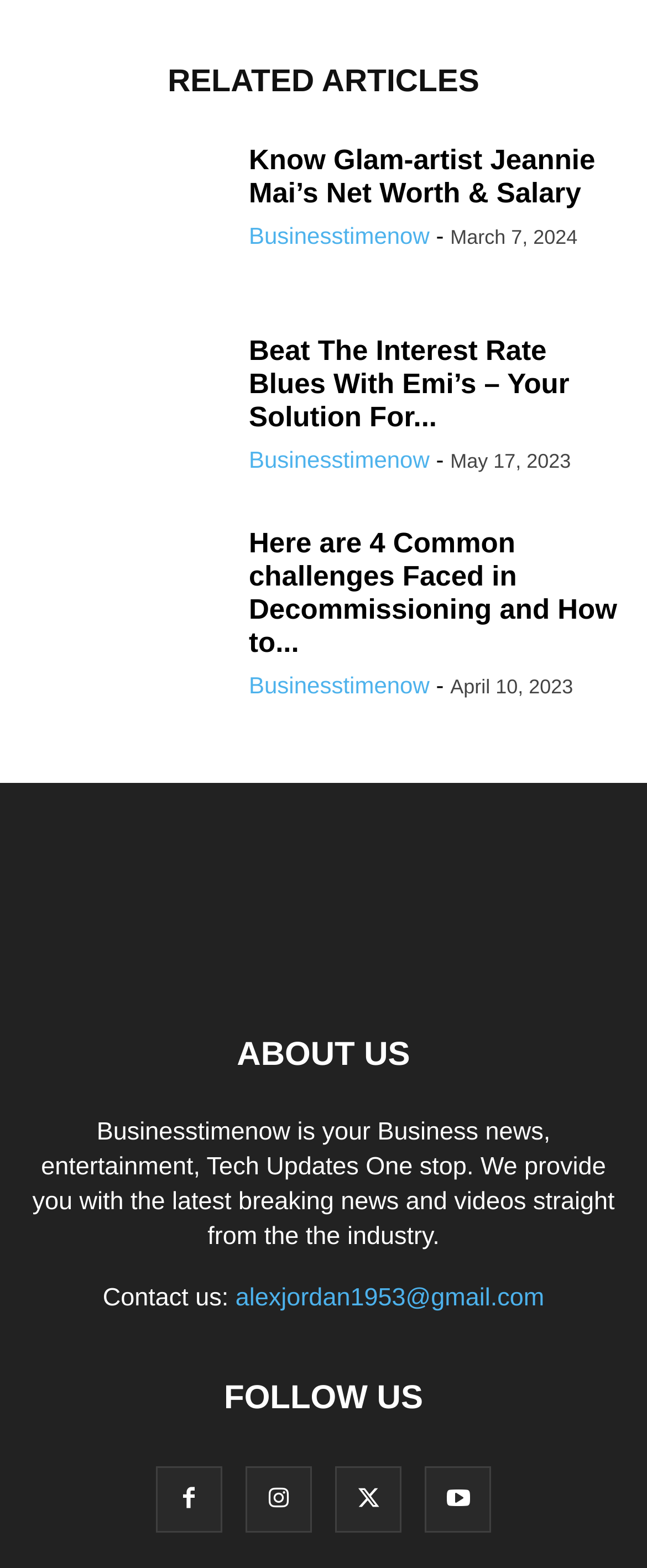Please identify the coordinates of the bounding box for the clickable region that will accomplish this instruction: "Check the date of the article about decommissioning challenges".

[0.696, 0.431, 0.886, 0.446]